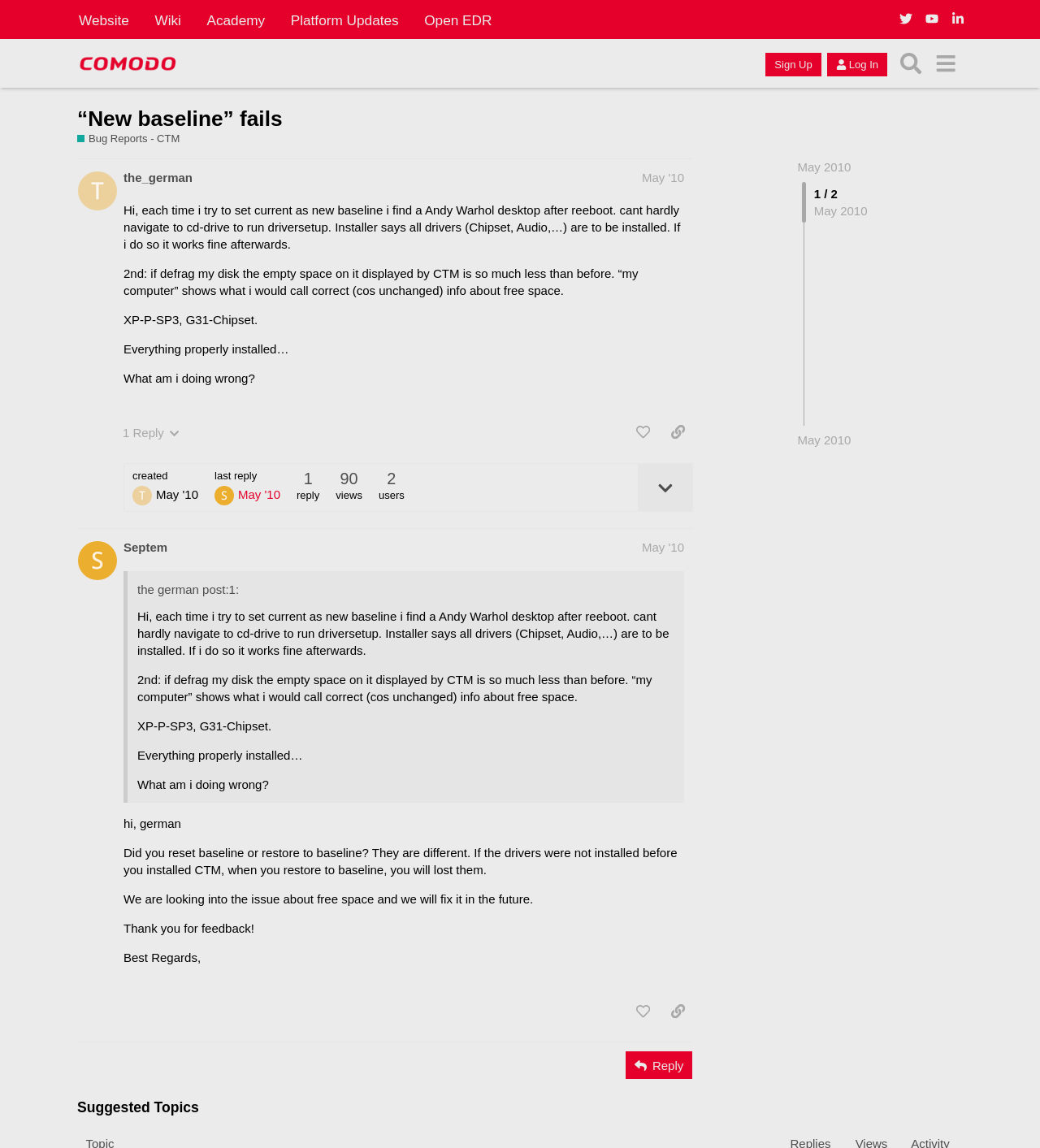Determine the bounding box coordinates for the area that needs to be clicked to fulfill this task: "View the topic details". The coordinates must be given as four float numbers between 0 and 1, i.e., [left, top, right, bottom].

[0.613, 0.404, 0.666, 0.445]